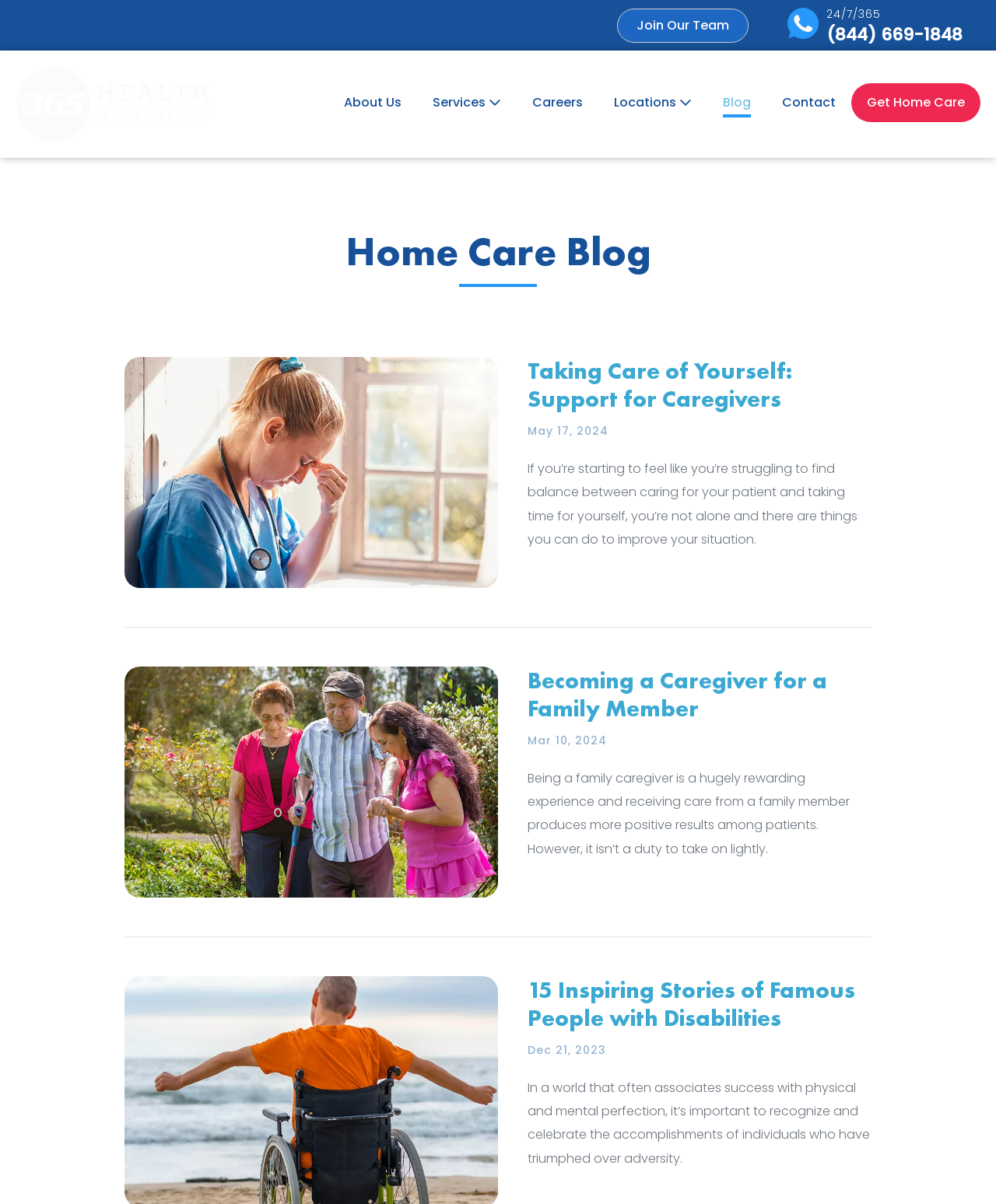Refer to the screenshot and answer the following question in detail:
What is the phone number to contact 365 Health Services?

I found the phone number by looking at the top-right corner of the webpage, where there is an icon of a phone and a text '(844) 669-1848' next to it.